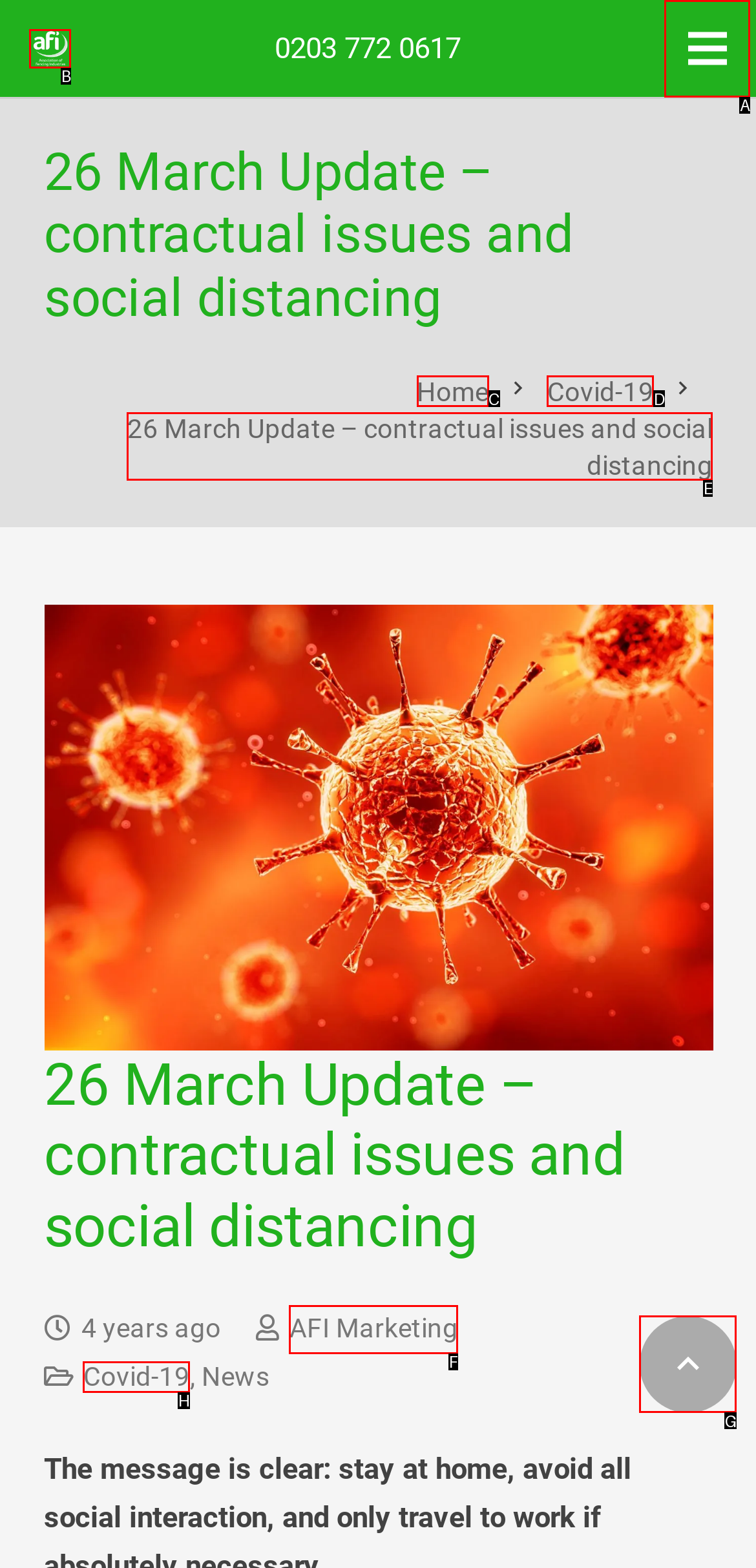Which UI element should you click on to achieve the following task: Click the Back to top button? Provide the letter of the correct option.

G